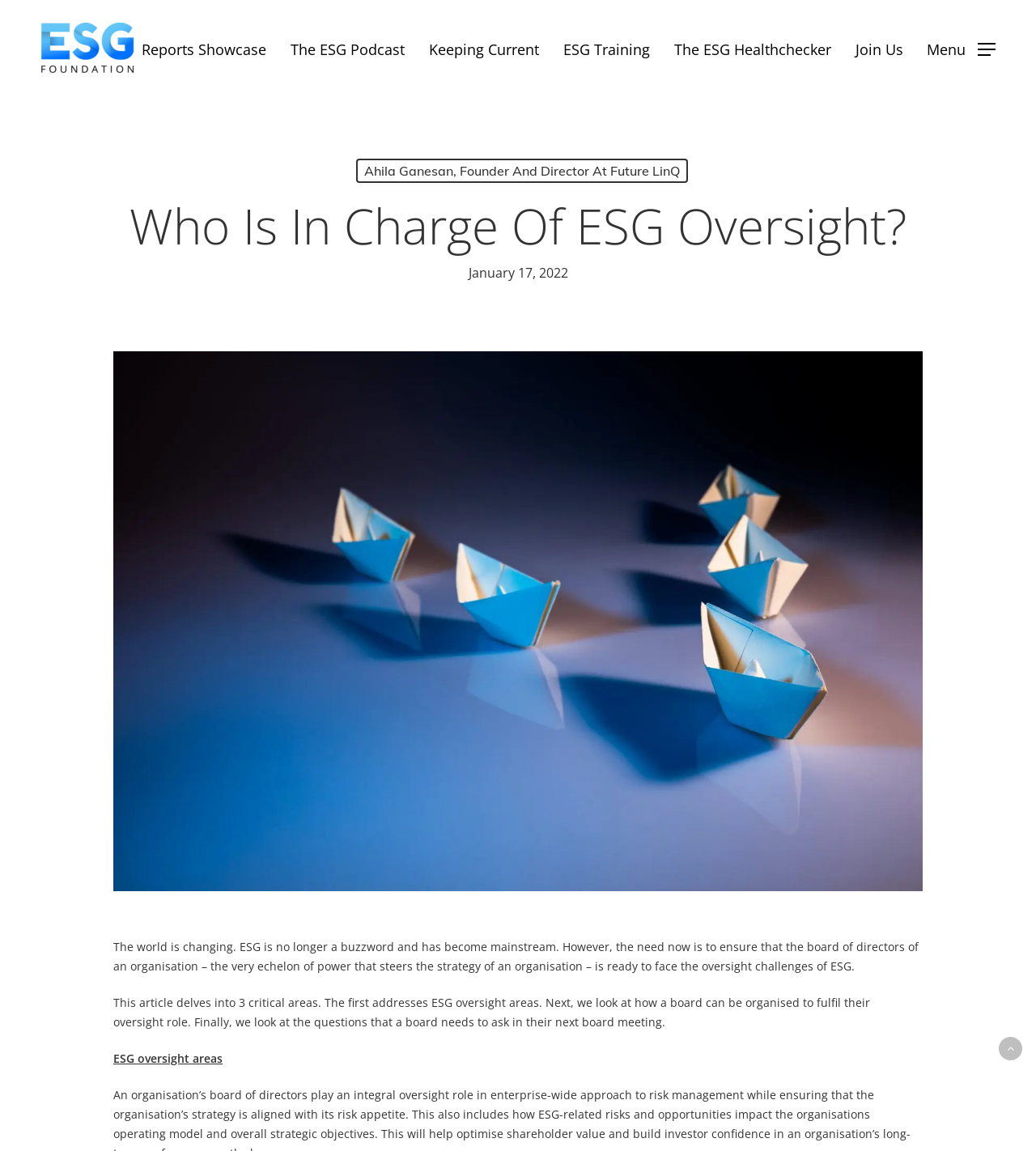Show the bounding box coordinates for the HTML element described as: "Company".

[0.487, 0.831, 0.536, 0.845]